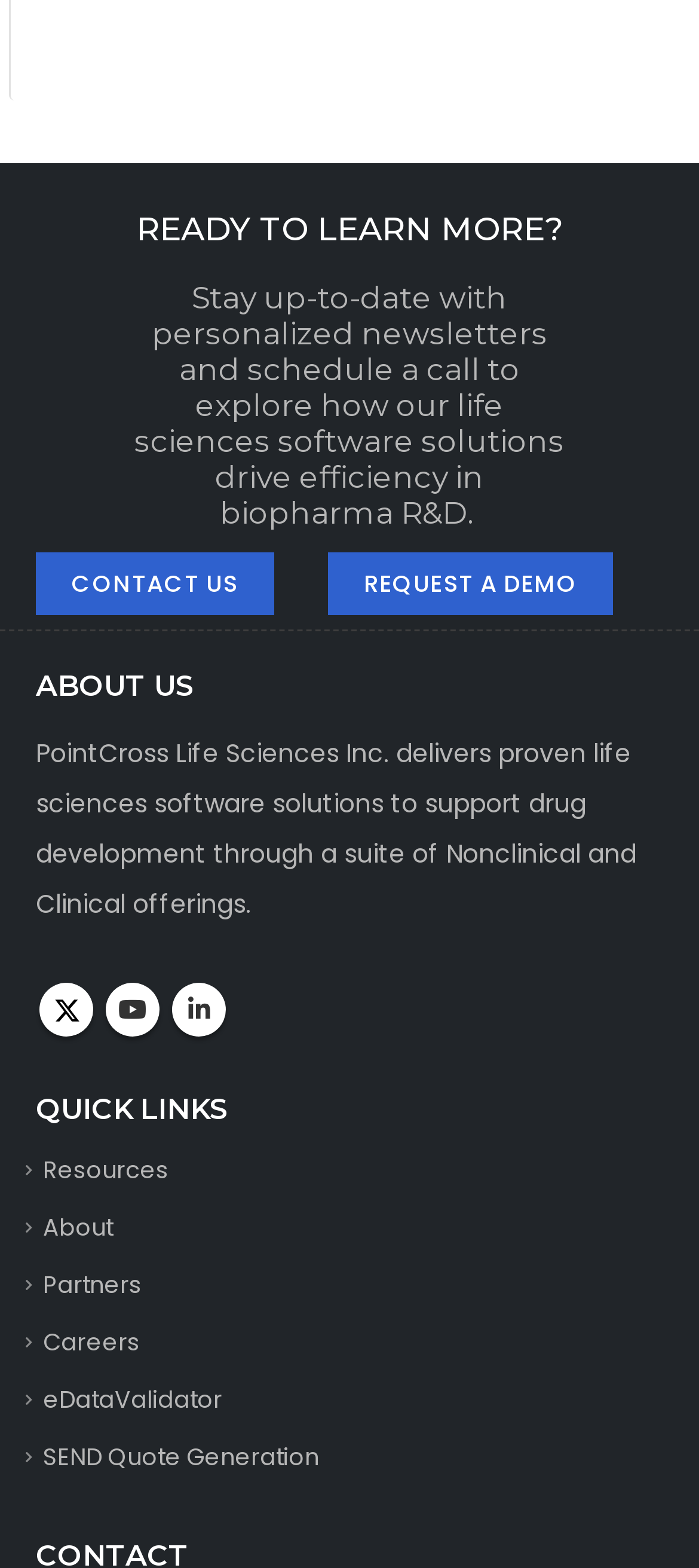Determine the bounding box coordinates of the clickable element to achieve the following action: 'Click REQUEST A DEMO'. Provide the coordinates as four float values between 0 and 1, formatted as [left, top, right, bottom].

[0.469, 0.352, 0.877, 0.392]